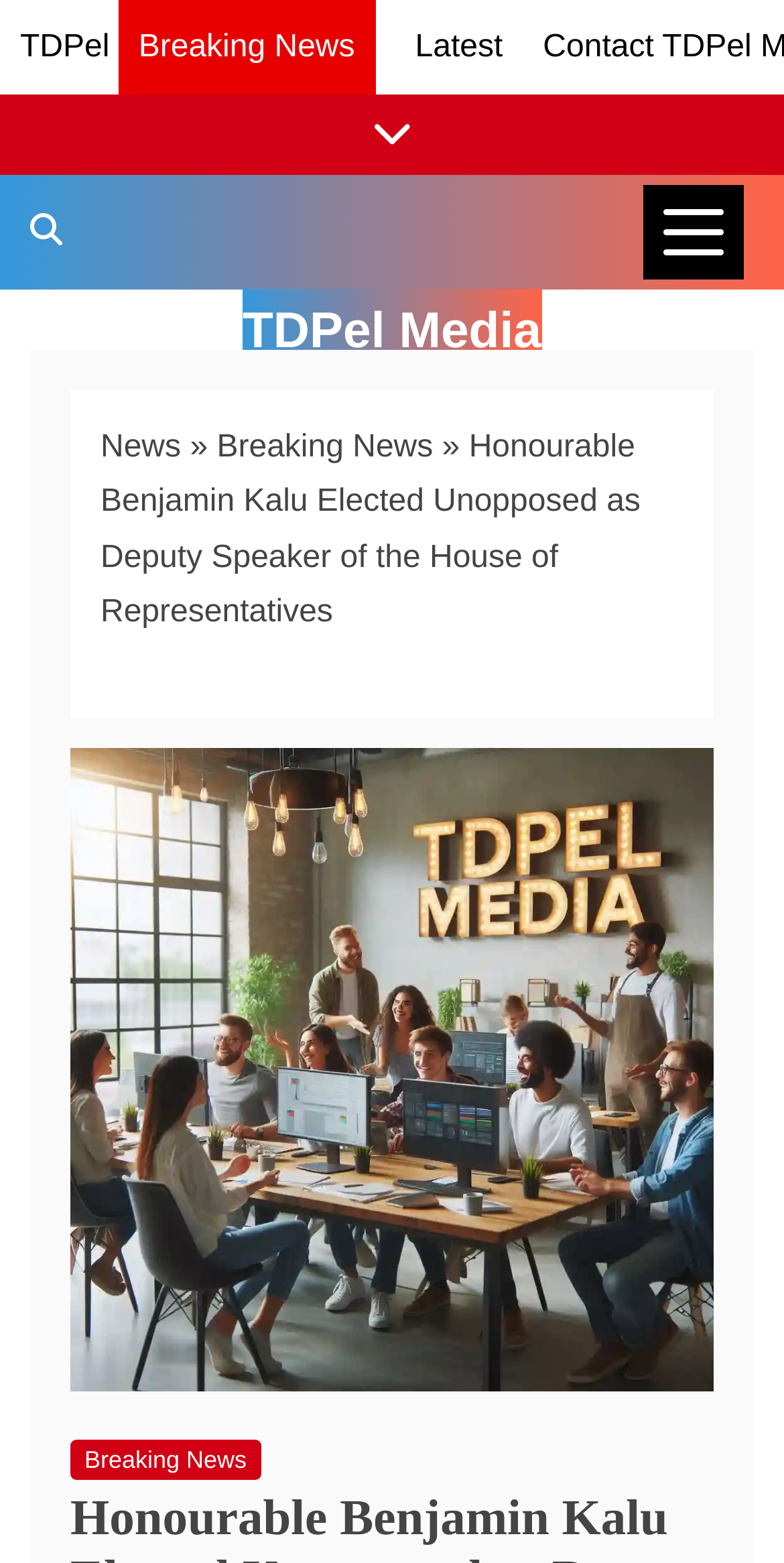Identify the bounding box coordinates of the element to click to follow this instruction: 'Open News Categories'. Ensure the coordinates are four float values between 0 and 1, provided as [left, top, right, bottom].

[0.821, 0.119, 0.949, 0.179]